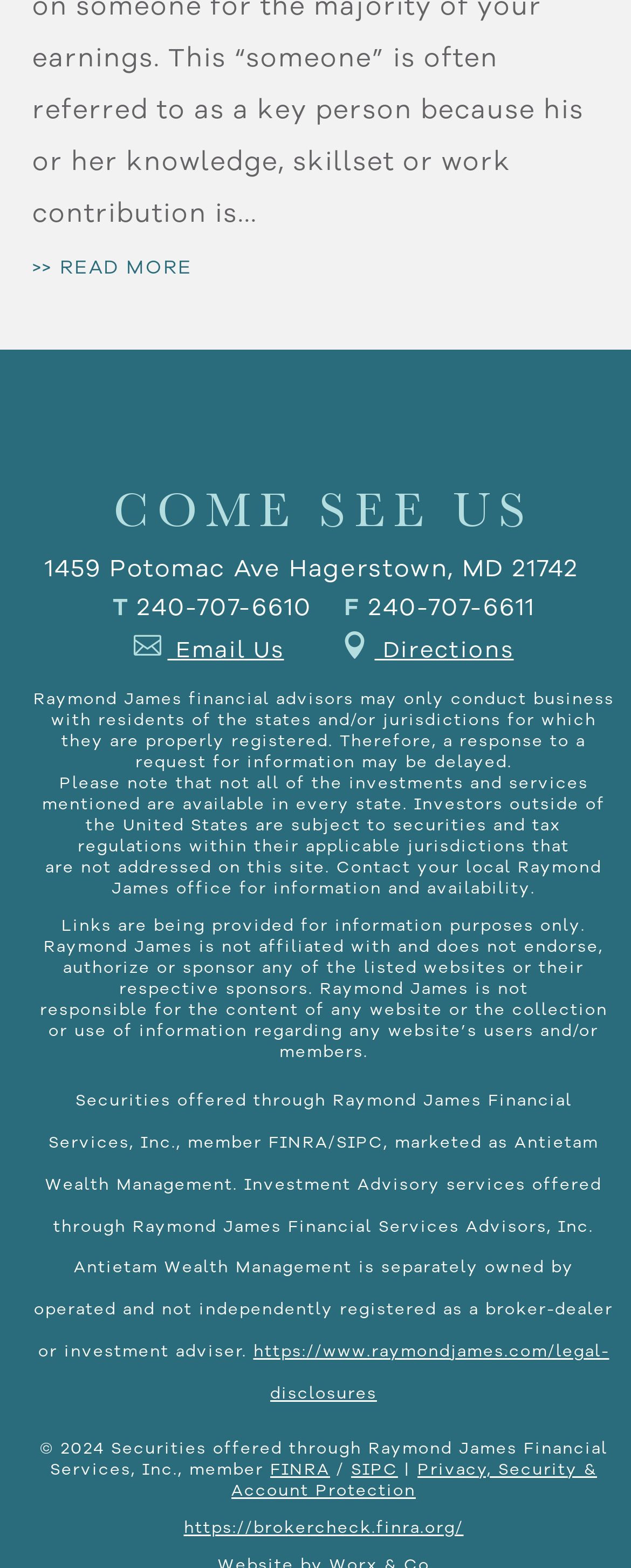What is the address of the office?
Provide a one-word or short-phrase answer based on the image.

1459 Potomac Ave Hagerstown, MD 21742